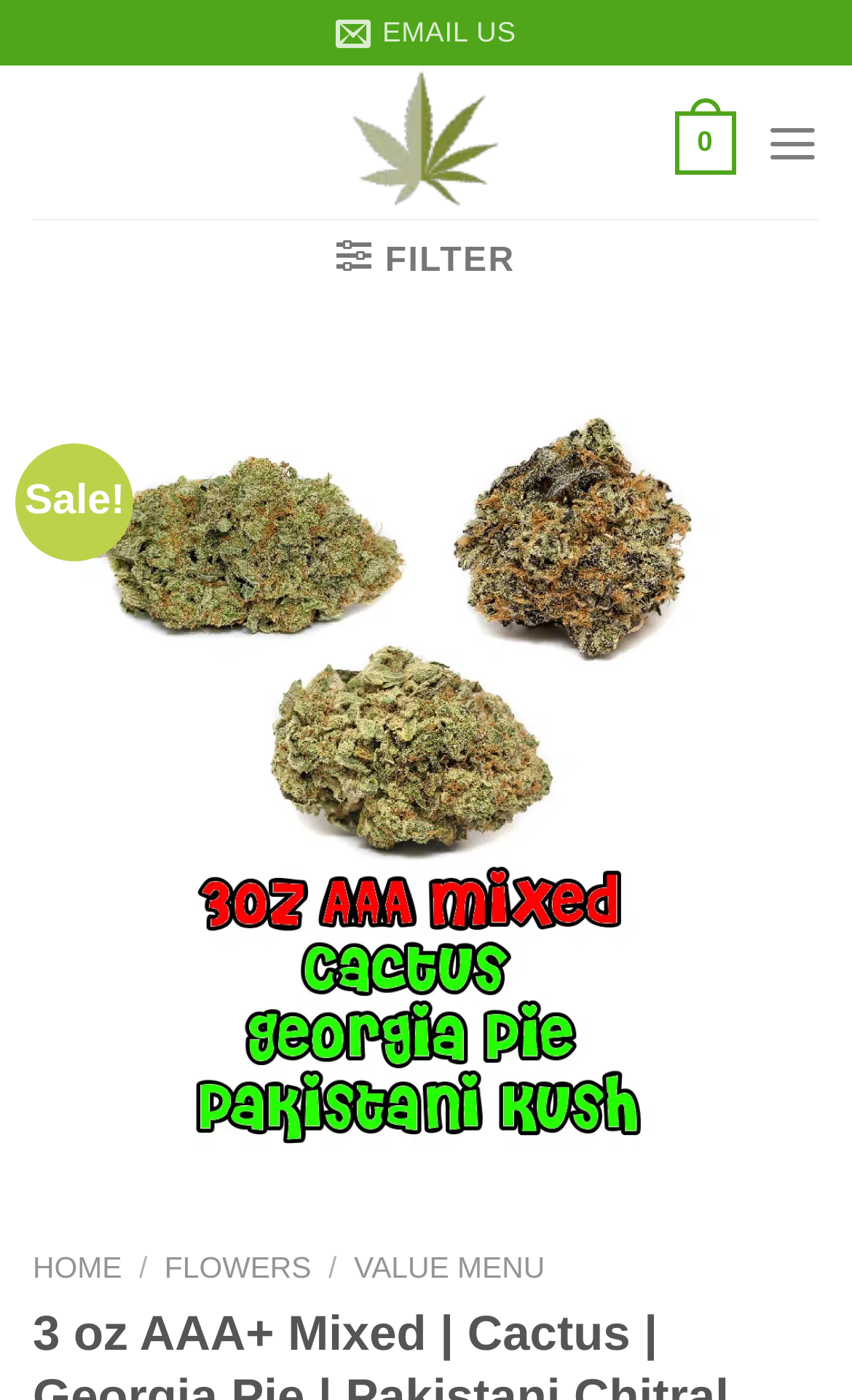Based on the image, give a detailed response to the question: How many main categories are there in the menu?

By examining the links 'HOME', 'FLOWERS', 'VALUE MENU', and the '/' separator, I can count the number of main categories in the menu, which is 5.